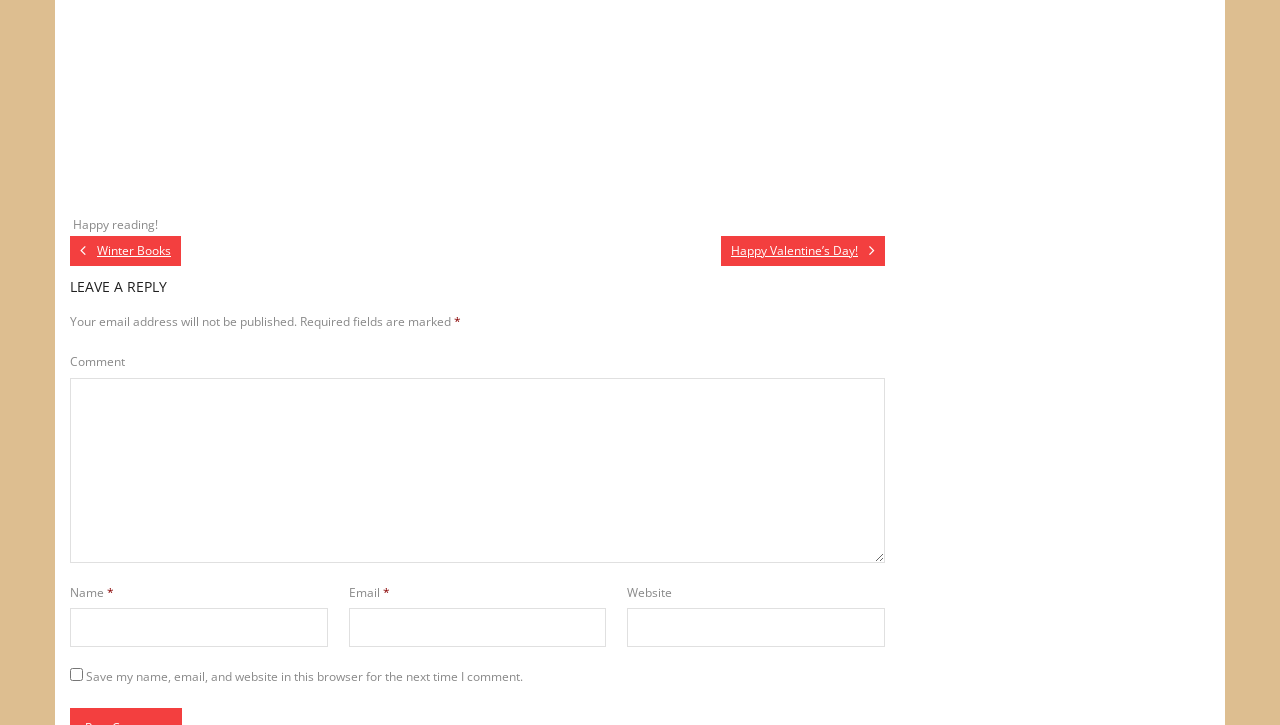How many textboxes are there in the comment form?
Look at the image and provide a short answer using one word or a phrase.

4